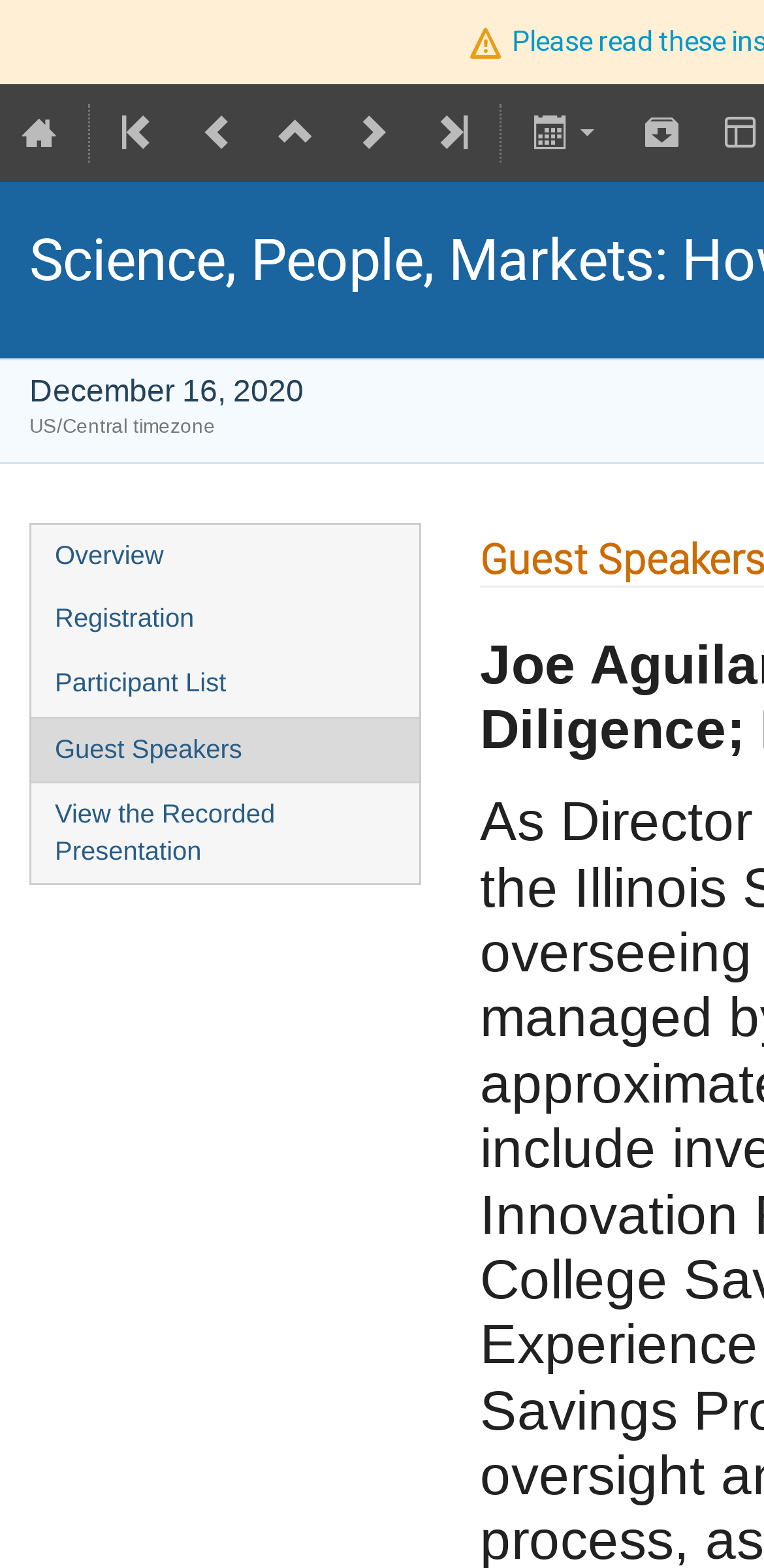Please identify the bounding box coordinates of the element's region that needs to be clicked to fulfill the following instruction: "Go to registration page". The bounding box coordinates should consist of four float numbers between 0 and 1, i.e., [left, top, right, bottom].

[0.041, 0.375, 0.549, 0.416]